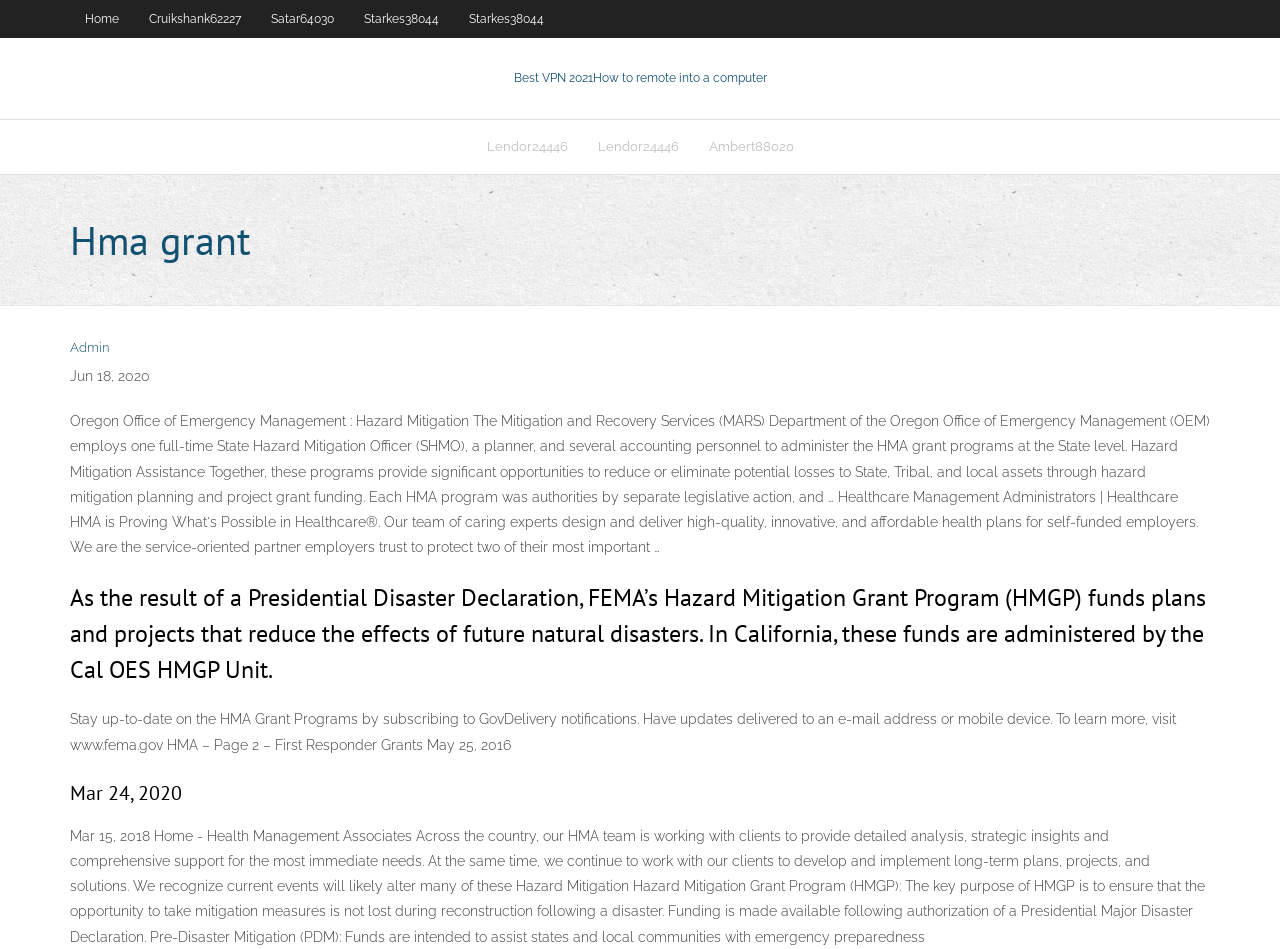How many tables are on the webpage?
Refer to the image and answer the question using a single word or phrase.

3